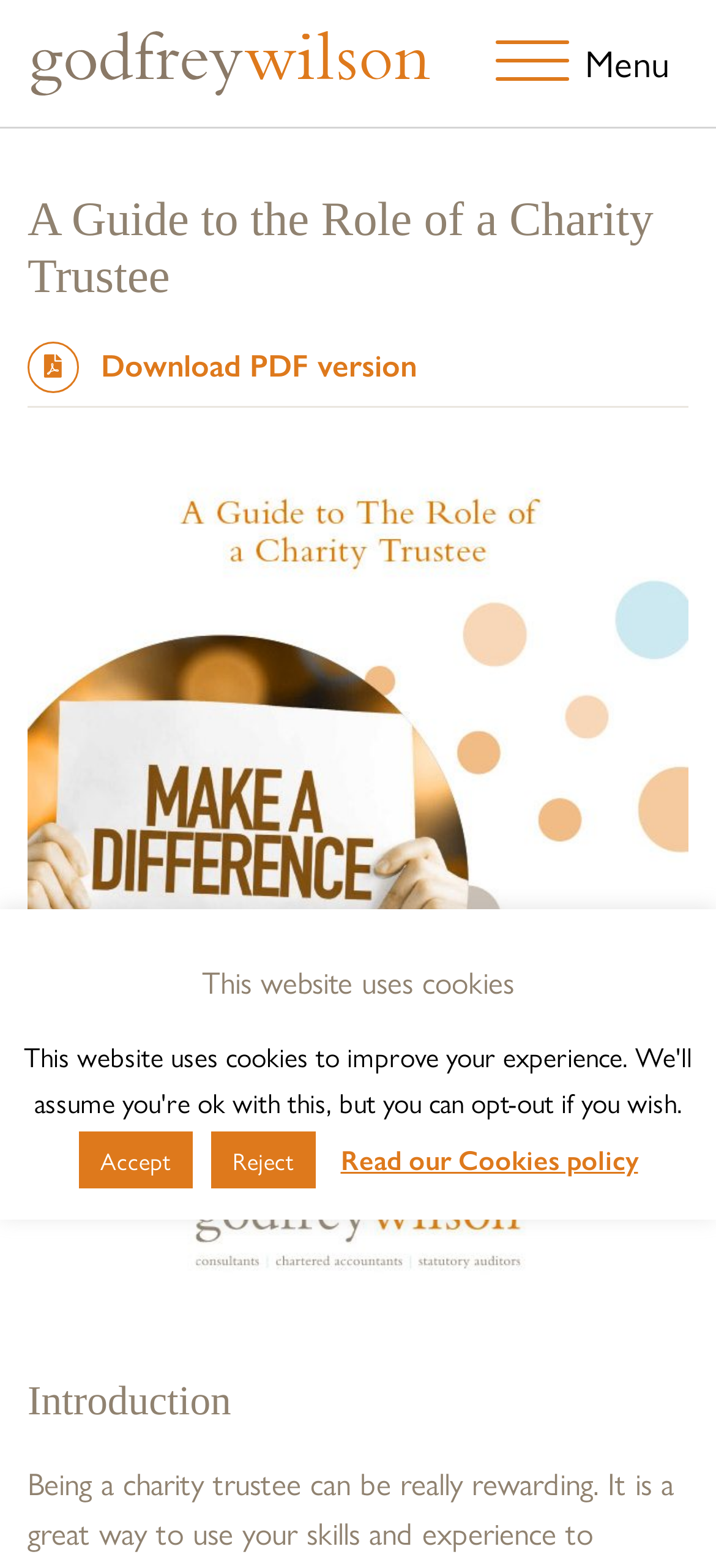Please answer the following question using a single word or phrase: 
What is the name of the charity organization?

Godfrey Wilson